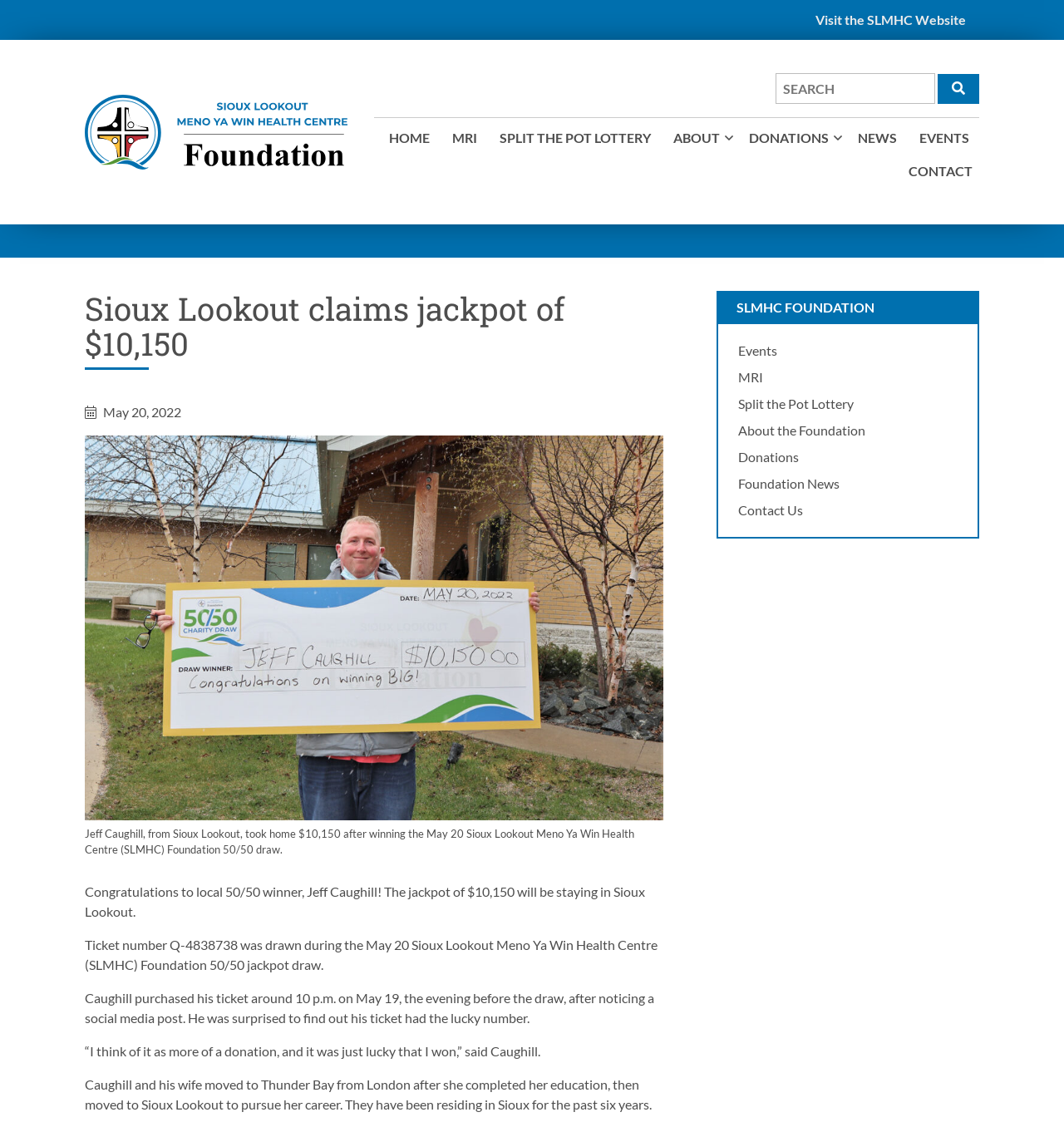Find the main header of the webpage and produce its text content.

Sioux Lookout claims jackpot of $10,150